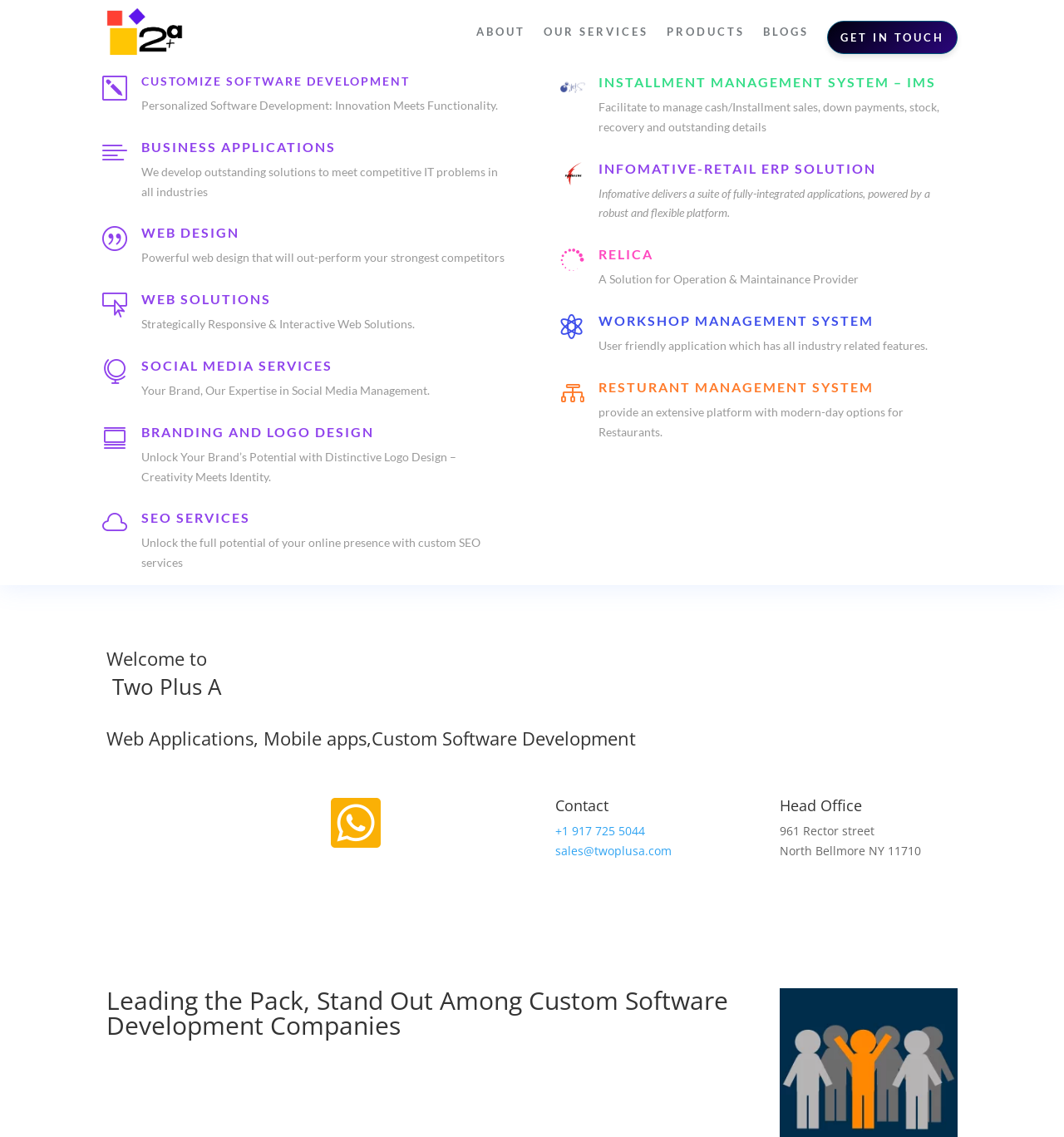Please specify the bounding box coordinates for the clickable region that will help you carry out the instruction: "Follow RiceMasonNoble on Twitter".

None